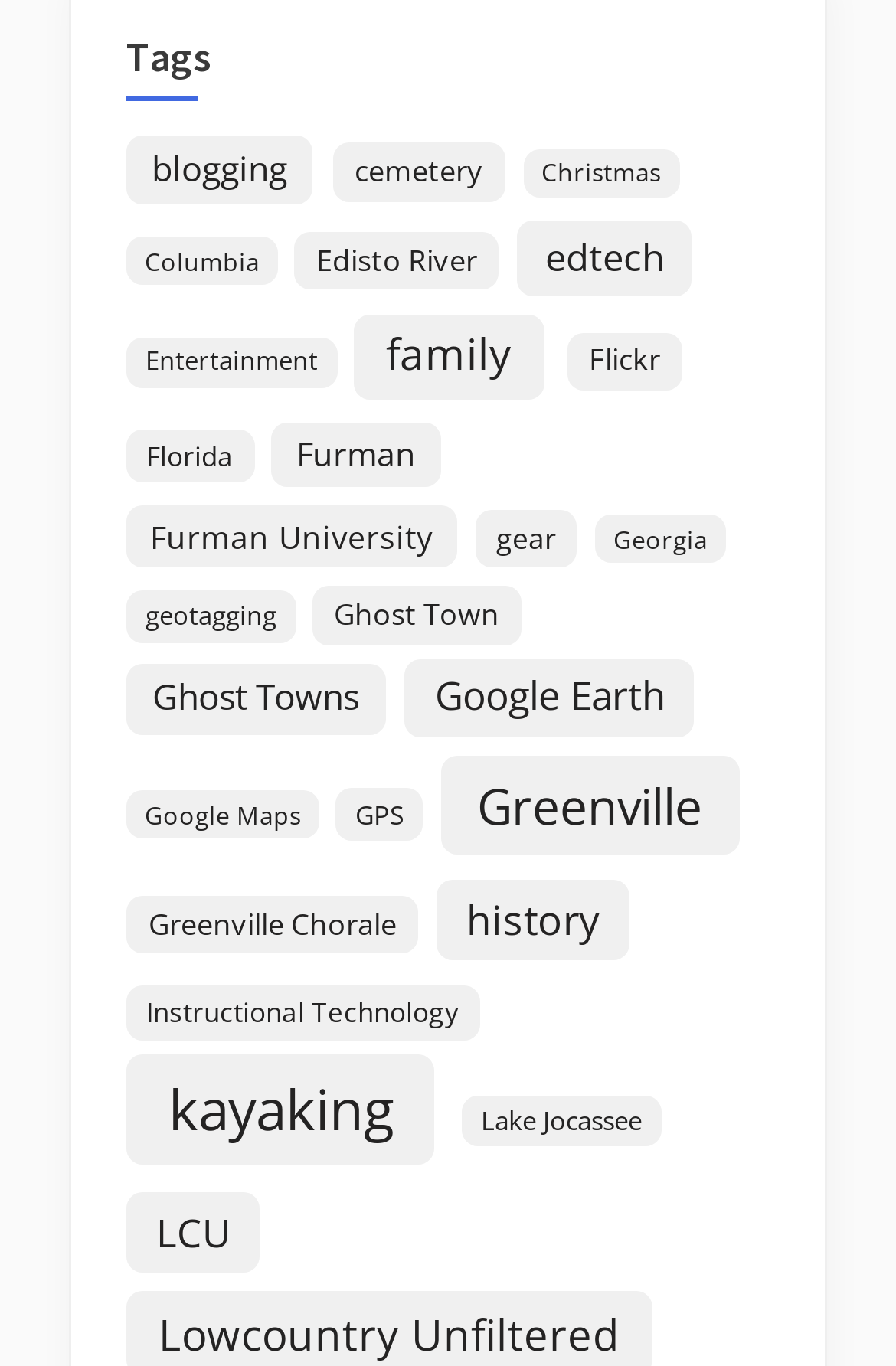Using the details in the image, give a detailed response to the question below:
What is the location with the most items?

The link element with the text 'Greenville' has the description '(89 items)' which is the highest number of items among all the locations listed.